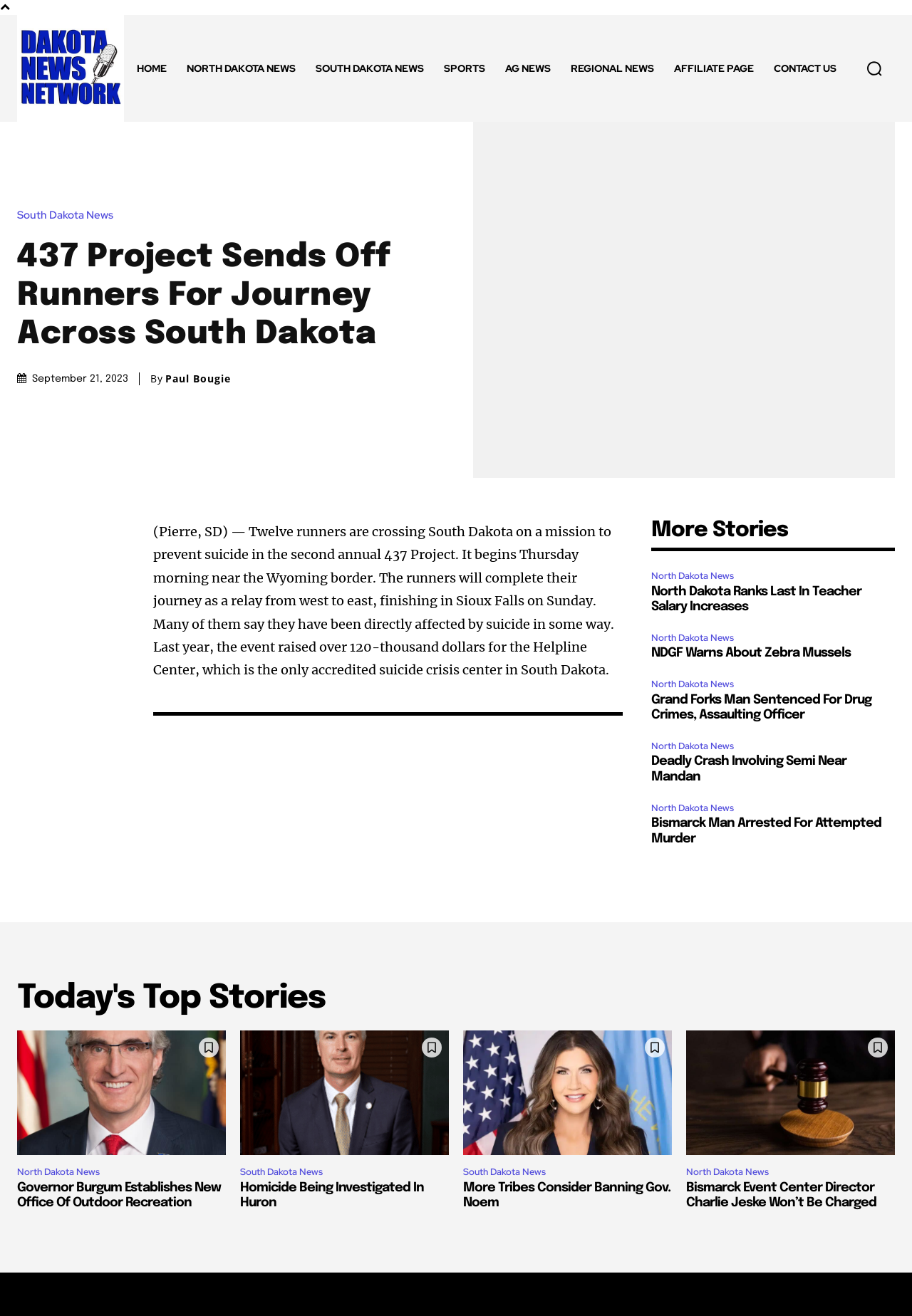Find the bounding box coordinates of the element to click in order to complete the given instruction: "Check the North Dakota News."

[0.194, 0.03, 0.335, 0.074]